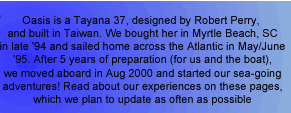Create a detailed narrative of what is happening in the image.

The image features a structured block of text, showcasing essential details about "Oasis," a Tayana 37 sailing yacht designed by Robert Perry and built in Taiwan. The text narrates the journey of the owners who purchased the boat in Myrtle Beach, South Carolina, in late 1994. They sailed across the Atlantic in May/June 1995 after five years of preparation. The narrative emphasizes their adventurous spirit as they moved aboard in August 2000, marking the start of their sea-going adventures. The final lines invite readers to follow their experiences through upcoming updates on their journey. The background is colored in a gradient design, enhancing the text's visibility and contributing to an appealing presentation.